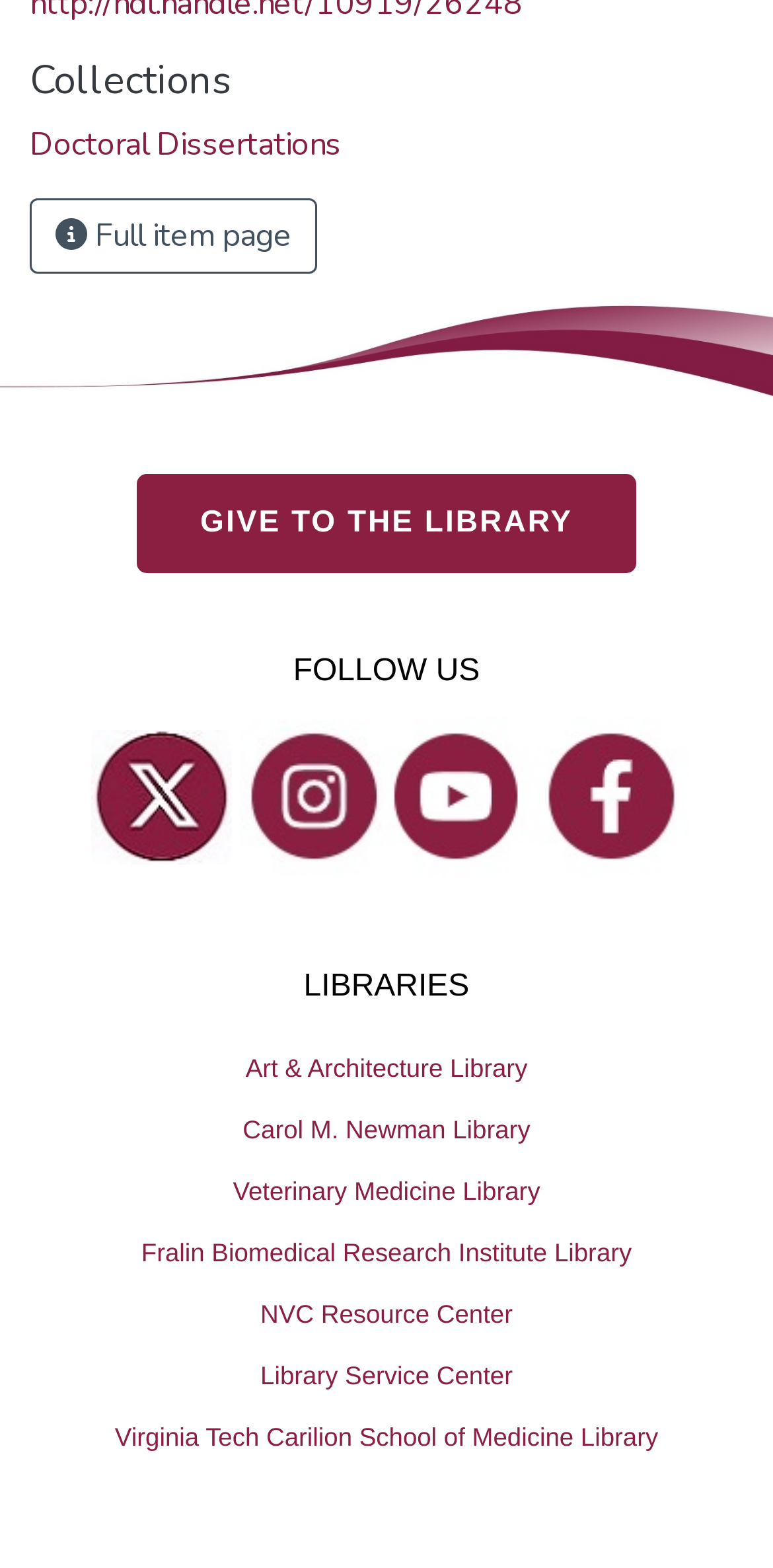Identify the bounding box for the UI element specified in this description: "Twitter". The coordinates must be four float numbers between 0 and 1, formatted as [left, top, right, bottom].

[0.145, 0.477, 0.273, 0.54]